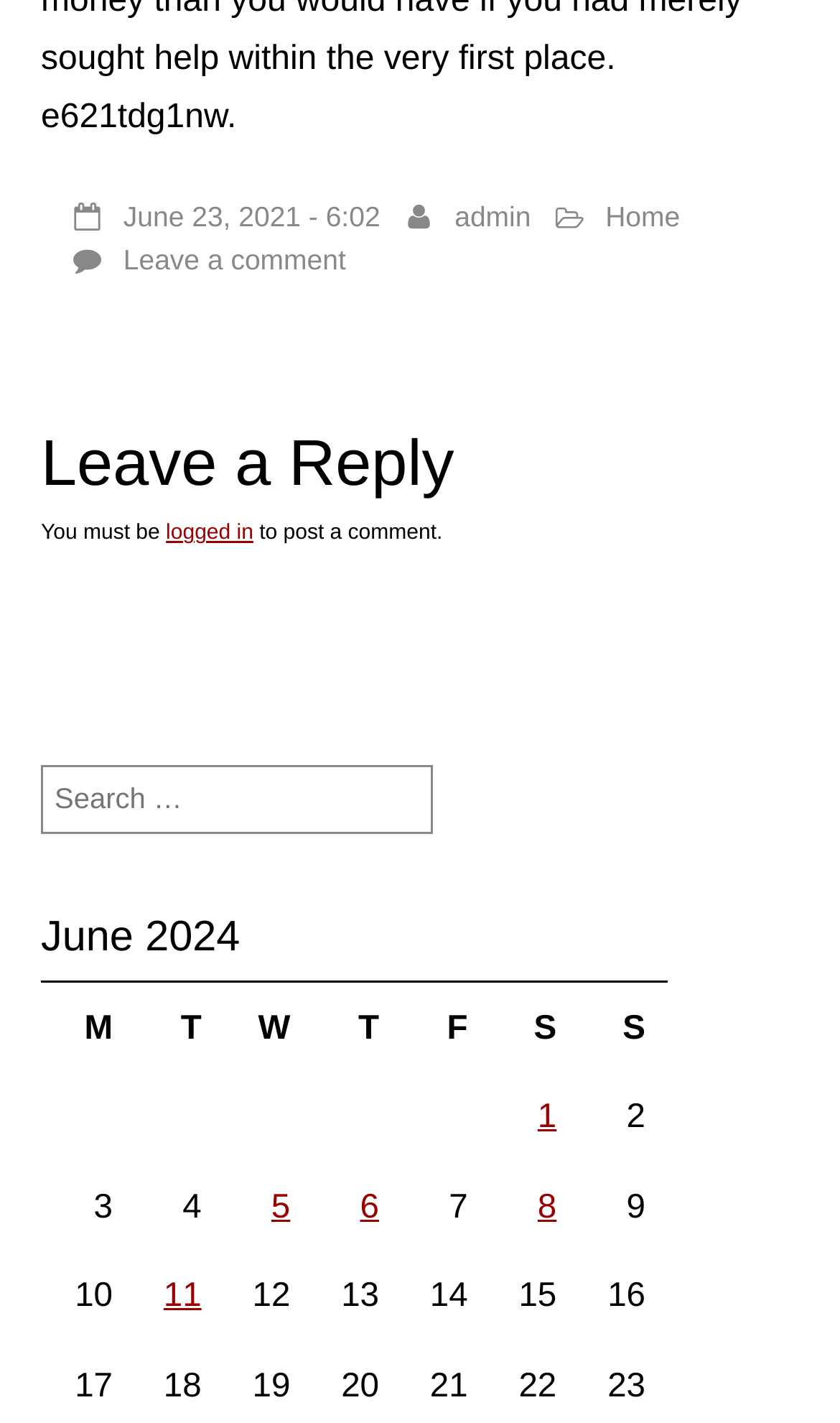Locate the bounding box coordinates of the element that should be clicked to fulfill the instruction: "Leave a comment".

[0.147, 0.171, 0.412, 0.193]